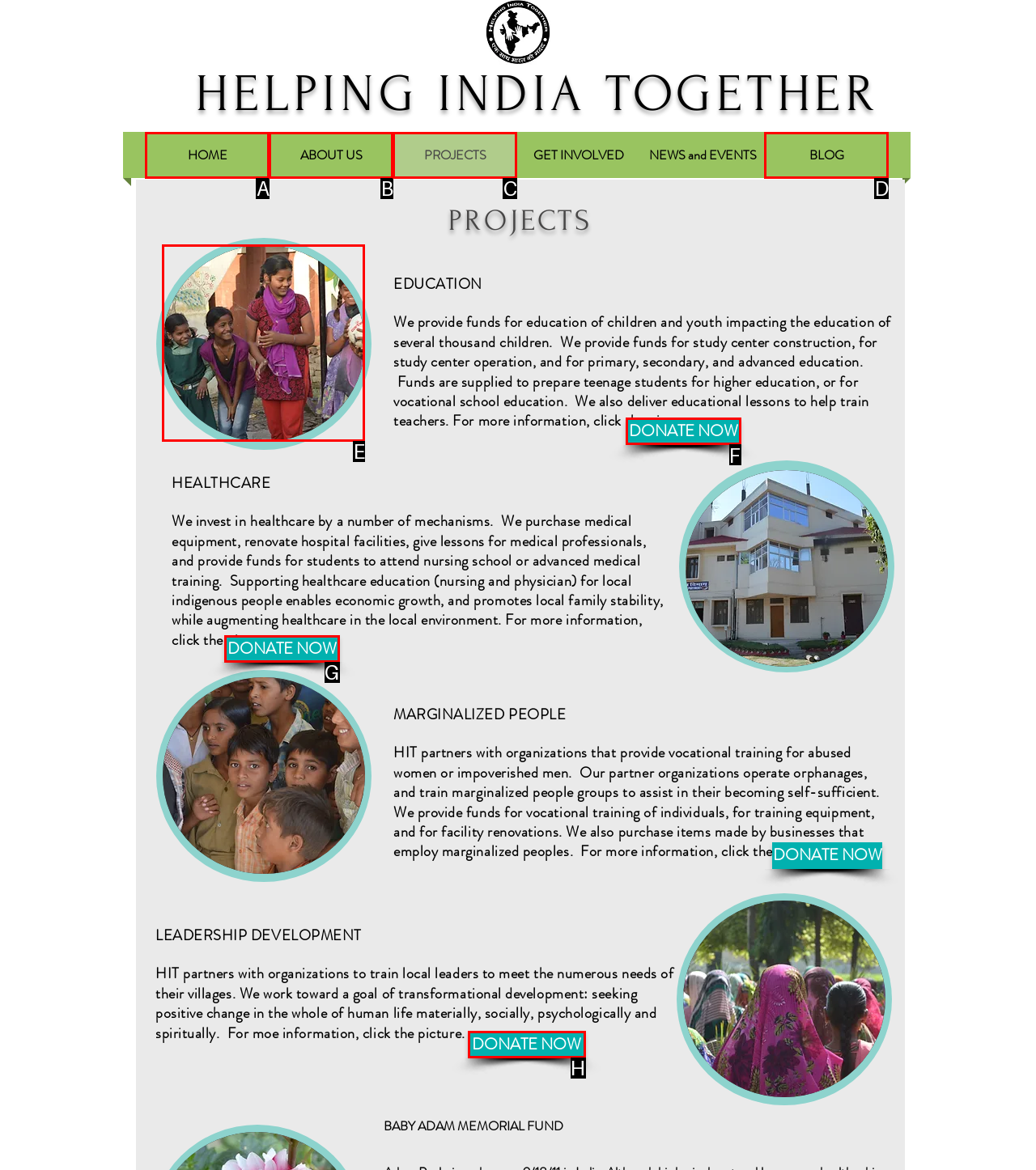Determine which UI element I need to click to achieve the following task: click the EDUCATION picture Provide your answer as the letter of the selected option.

E